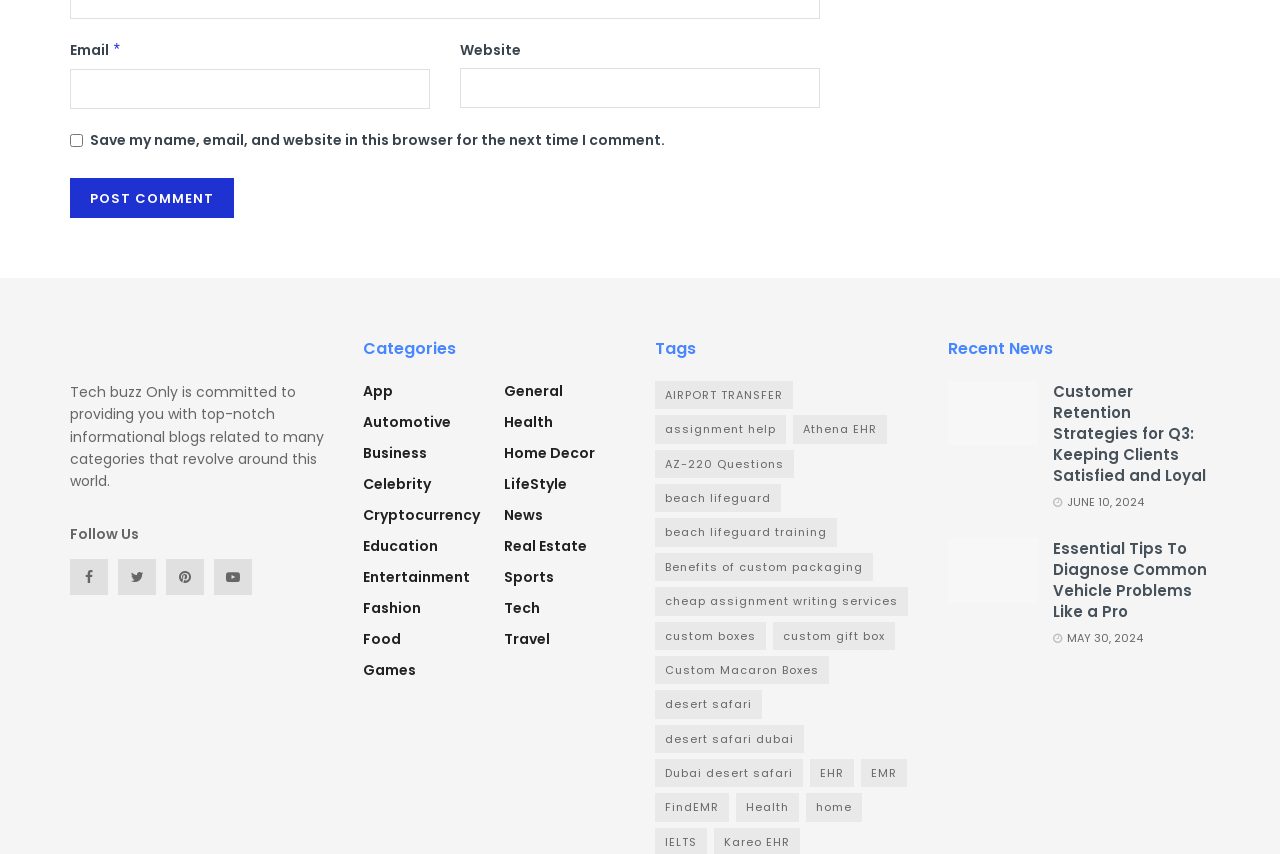Please predict the bounding box coordinates of the element's region where a click is necessary to complete the following instruction: "Browse the 'App' category". The coordinates should be represented by four float numbers between 0 and 1, i.e., [left, top, right, bottom].

[0.283, 0.446, 0.307, 0.47]